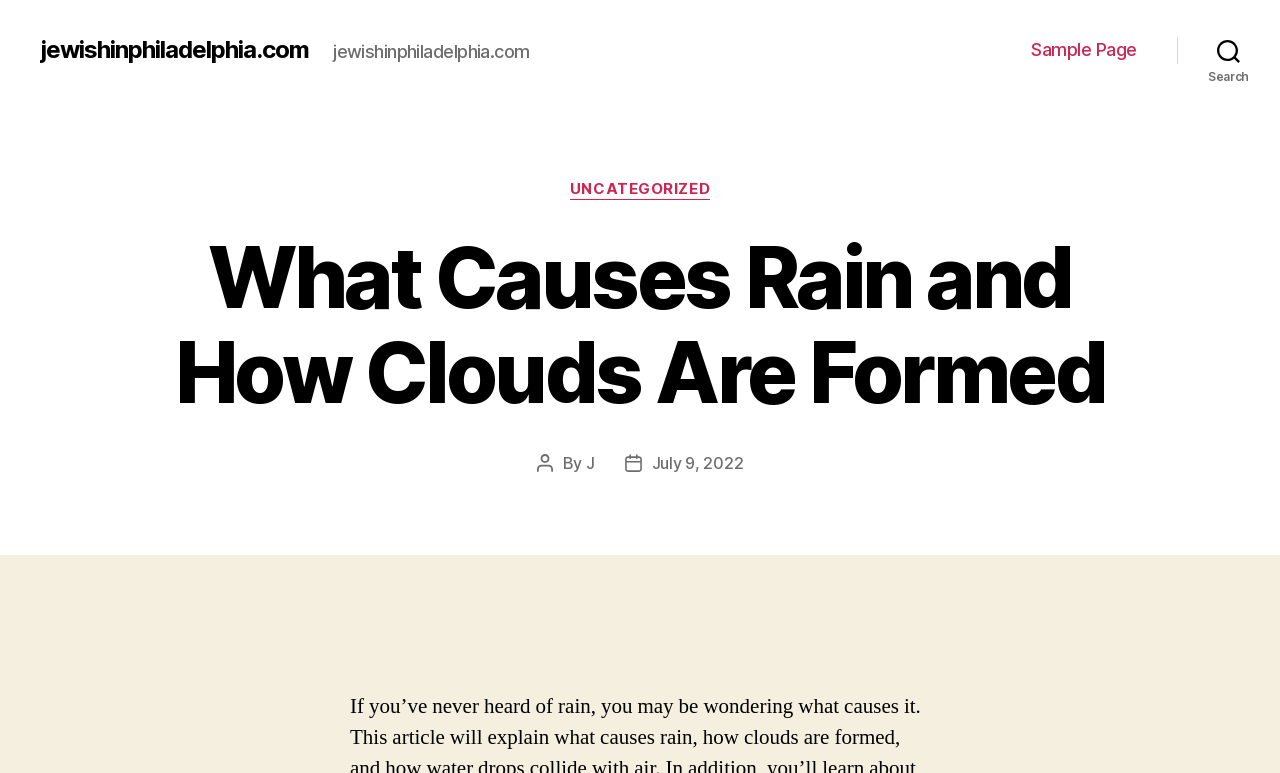Use the details in the image to answer the question thoroughly: 
What is the category of the current post?

I found the category of the current post by looking at the text 'Categories' and its adjacent link 'UNCATEGORIZED', which suggests that the current post belongs to this category.